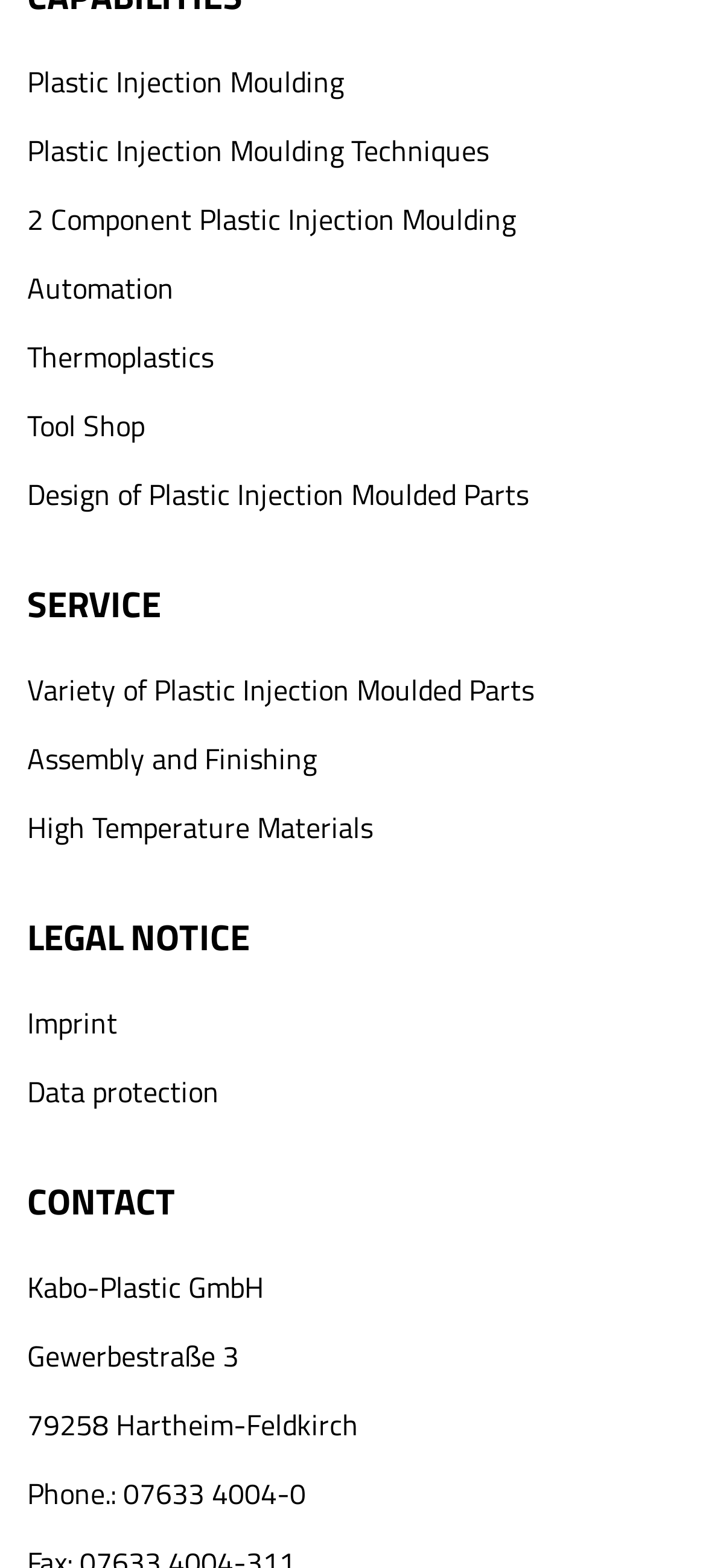Can you find the bounding box coordinates for the element that needs to be clicked to execute this instruction: "Check CONTACT"? The coordinates should be given as four float numbers between 0 and 1, i.e., [left, top, right, bottom].

[0.038, 0.752, 0.962, 0.78]